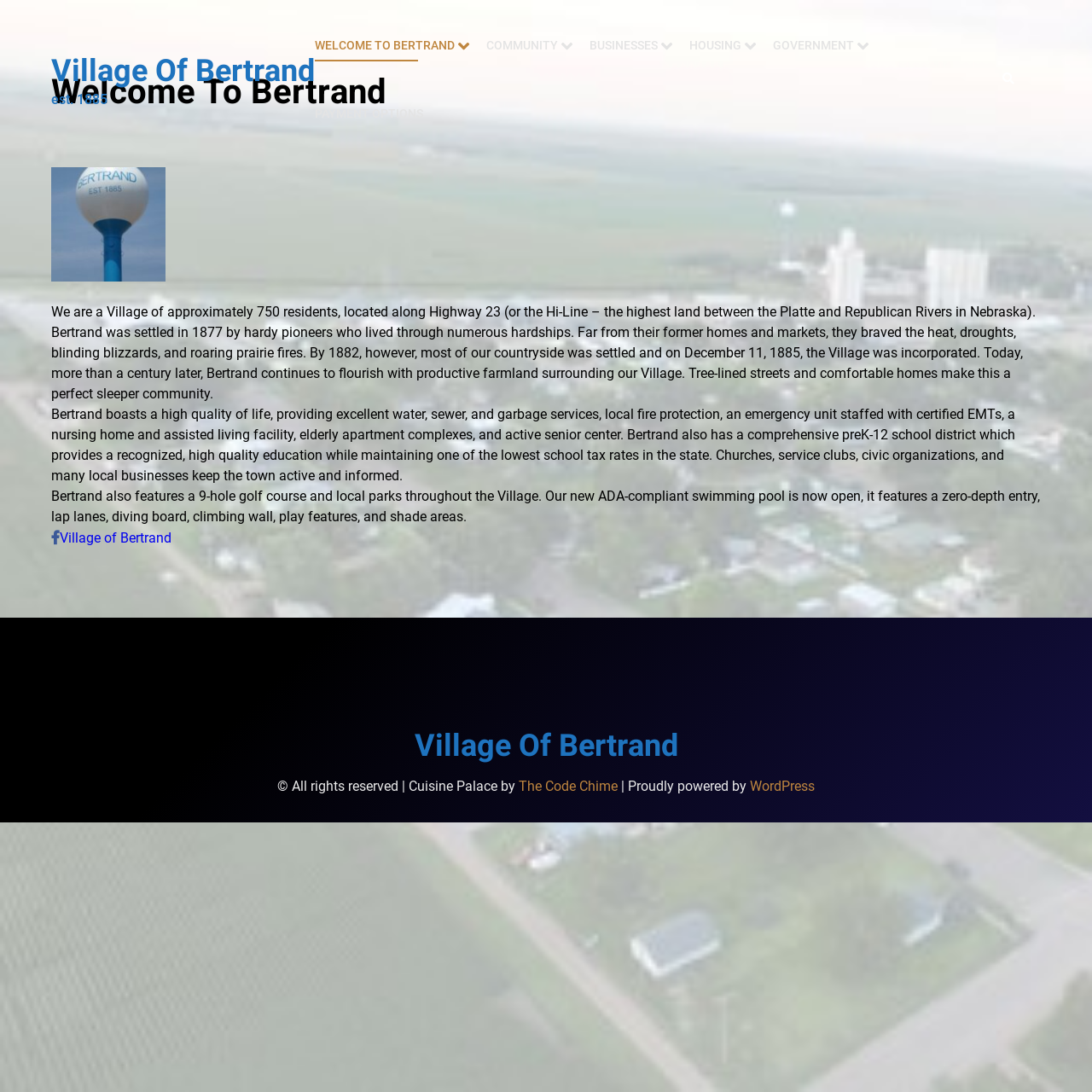Use the details in the image to answer the question thoroughly: 
What is the population of Bertrand?

I found this information in the StaticText element that describes the village, which states 'We are a Village of approximately 750 residents...'.